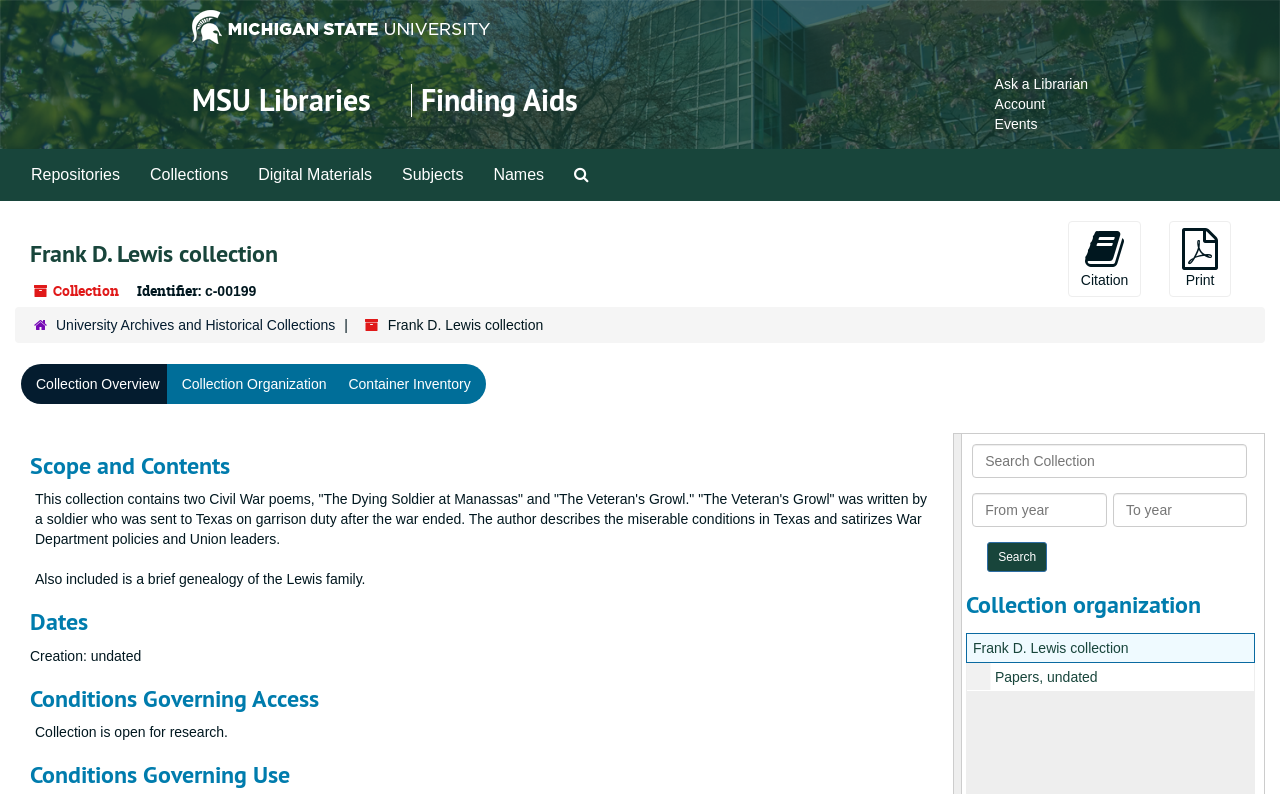Please find the bounding box coordinates for the clickable element needed to perform this instruction: "Print the page".

[0.913, 0.278, 0.962, 0.374]